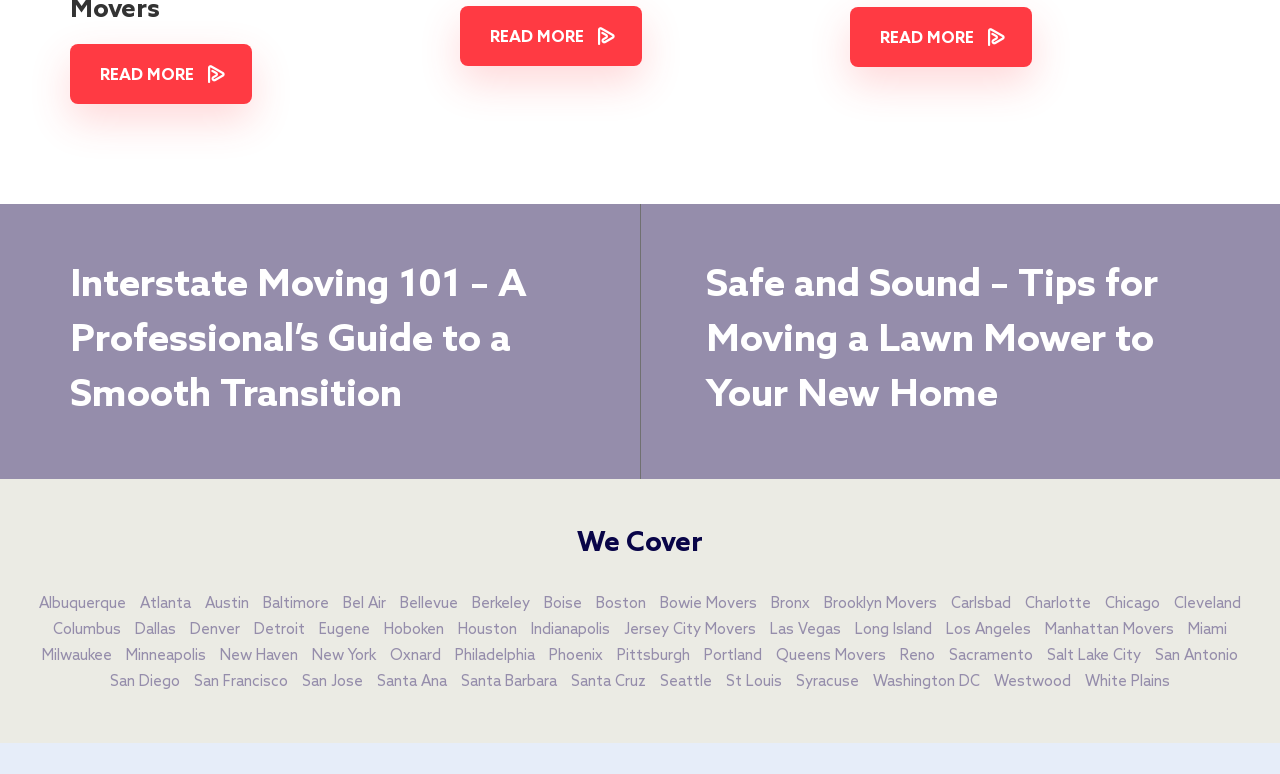Respond with a single word or short phrase to the following question: 
What type of content is provided on this webpage?

Informative articles and resources